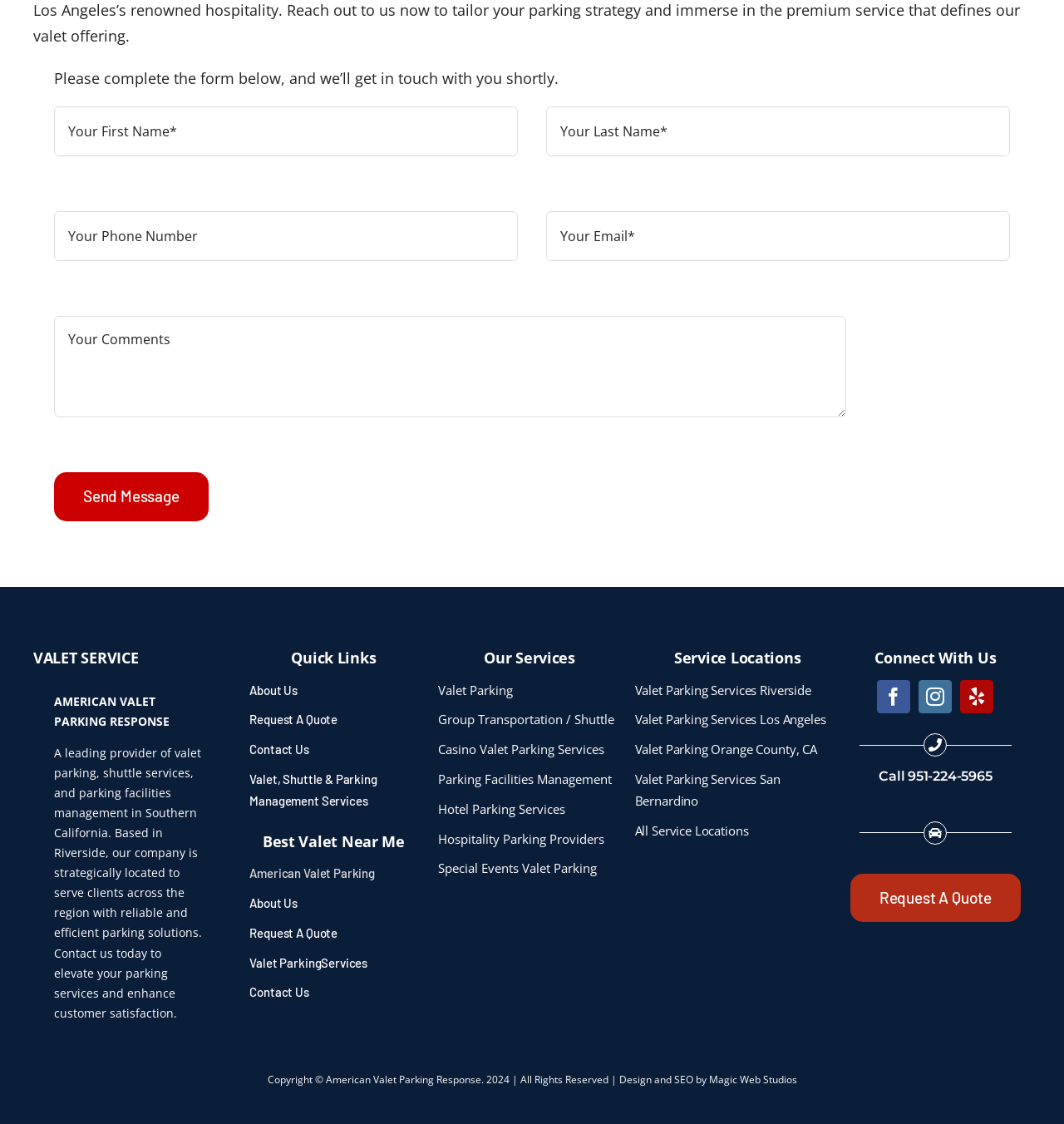Answer briefly with one word or phrase:
What services does American Valet Parking provide?

Valet parking, shuttle, and parking facilities management